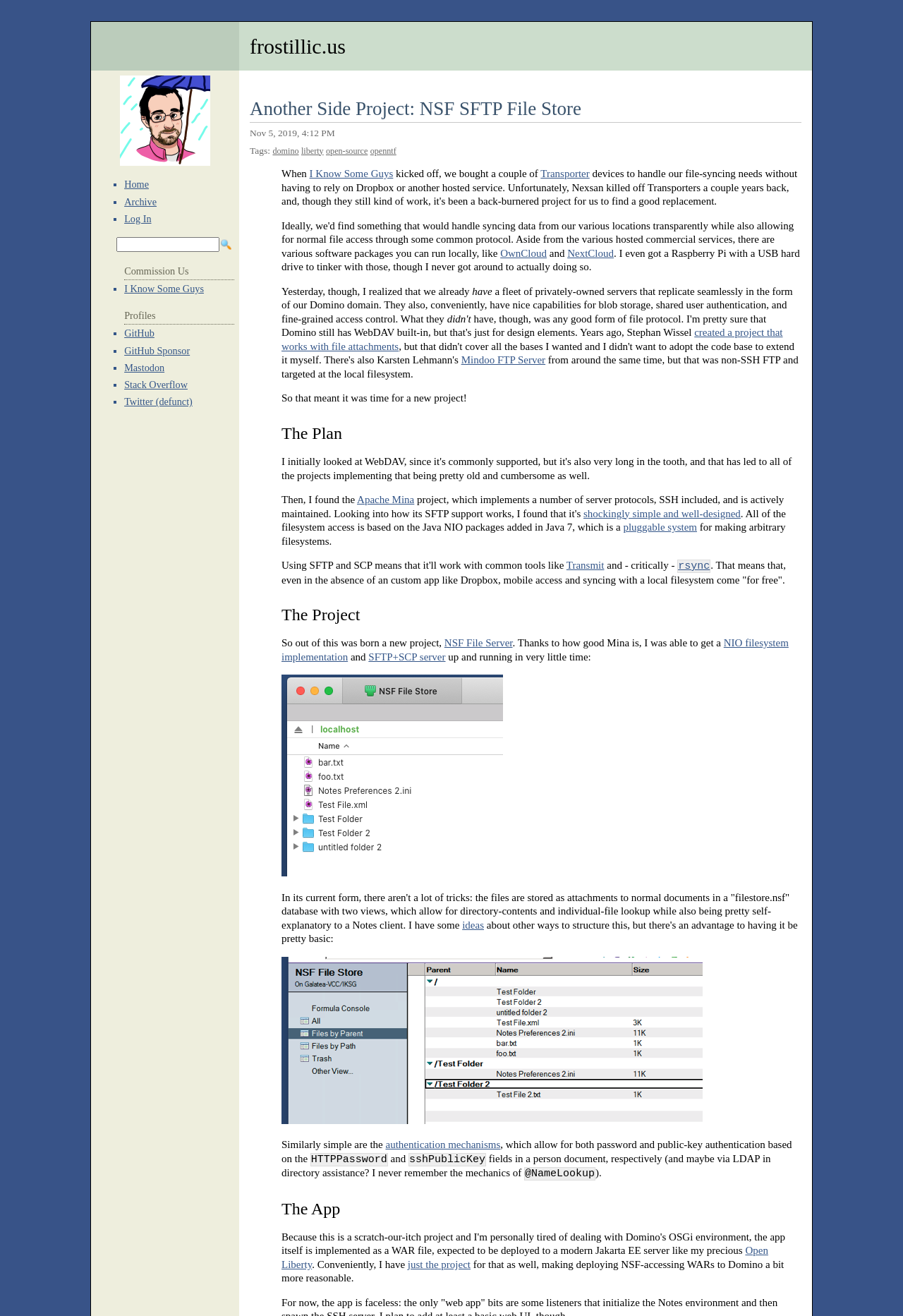Find the bounding box coordinates of the element you need to click on to perform this action: 'Click the 'Commission Us' link'. The coordinates should be represented by four float values between 0 and 1, in the format [left, top, right, bottom].

[0.106, 0.199, 0.259, 0.226]